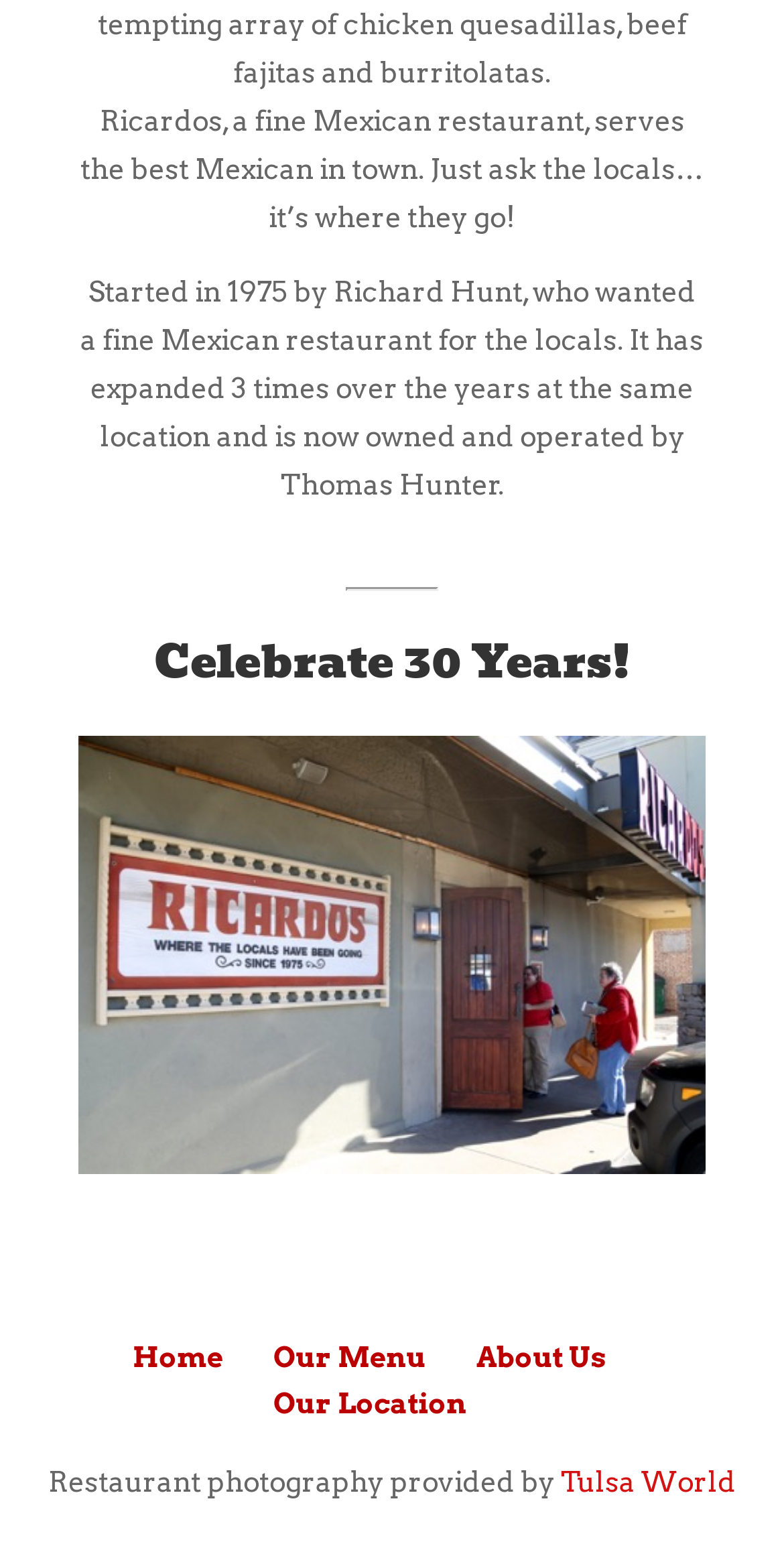Identify the bounding box for the UI element described as: "Our Location". The coordinates should be four float numbers between 0 and 1, i.e., [left, top, right, bottom].

[0.349, 0.897, 0.595, 0.918]